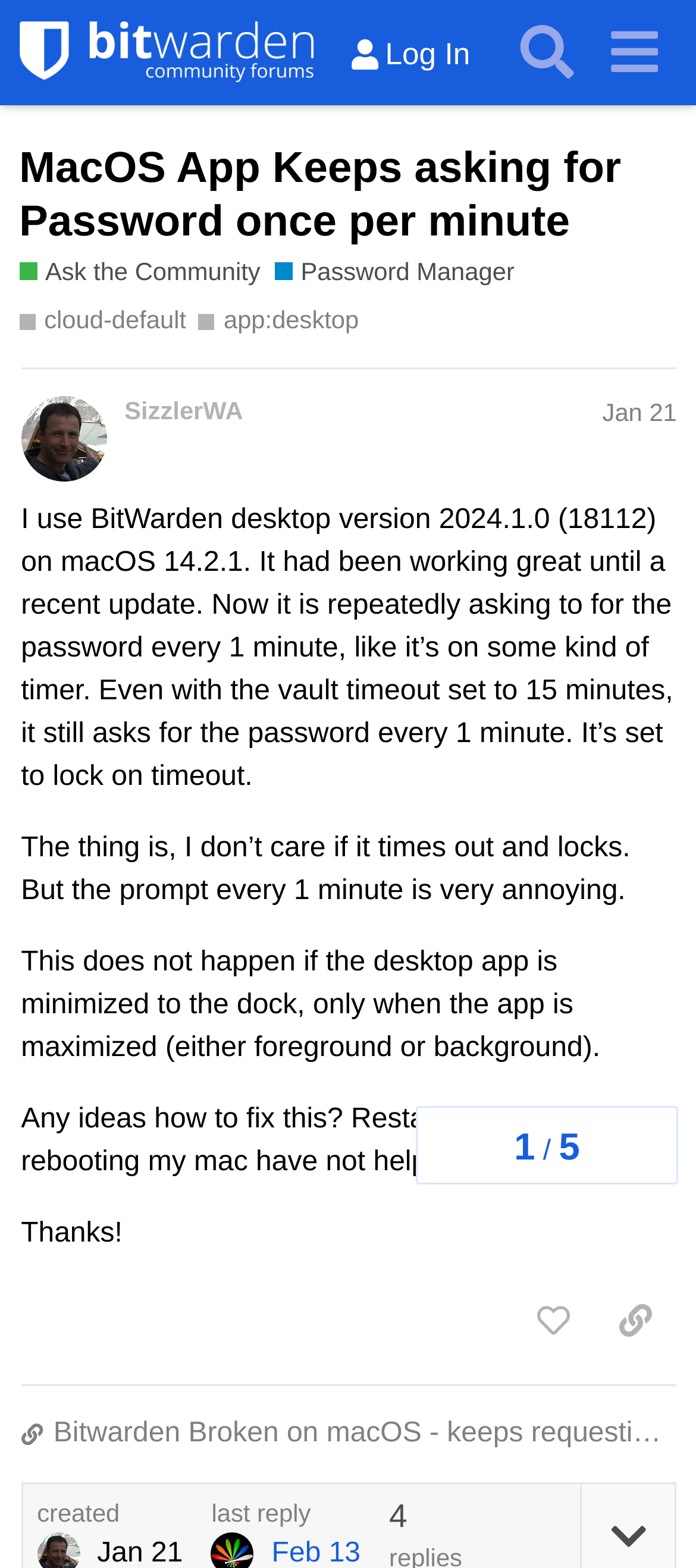Based on the image, please respond to the question with as much detail as possible:
What is the purpose of the 'Ask the Community' section?

The 'Ask the Community' section is where users can ask for help from other Bitwarden users, as indicated by the generic text 'Get help from other Bitwarden users'.